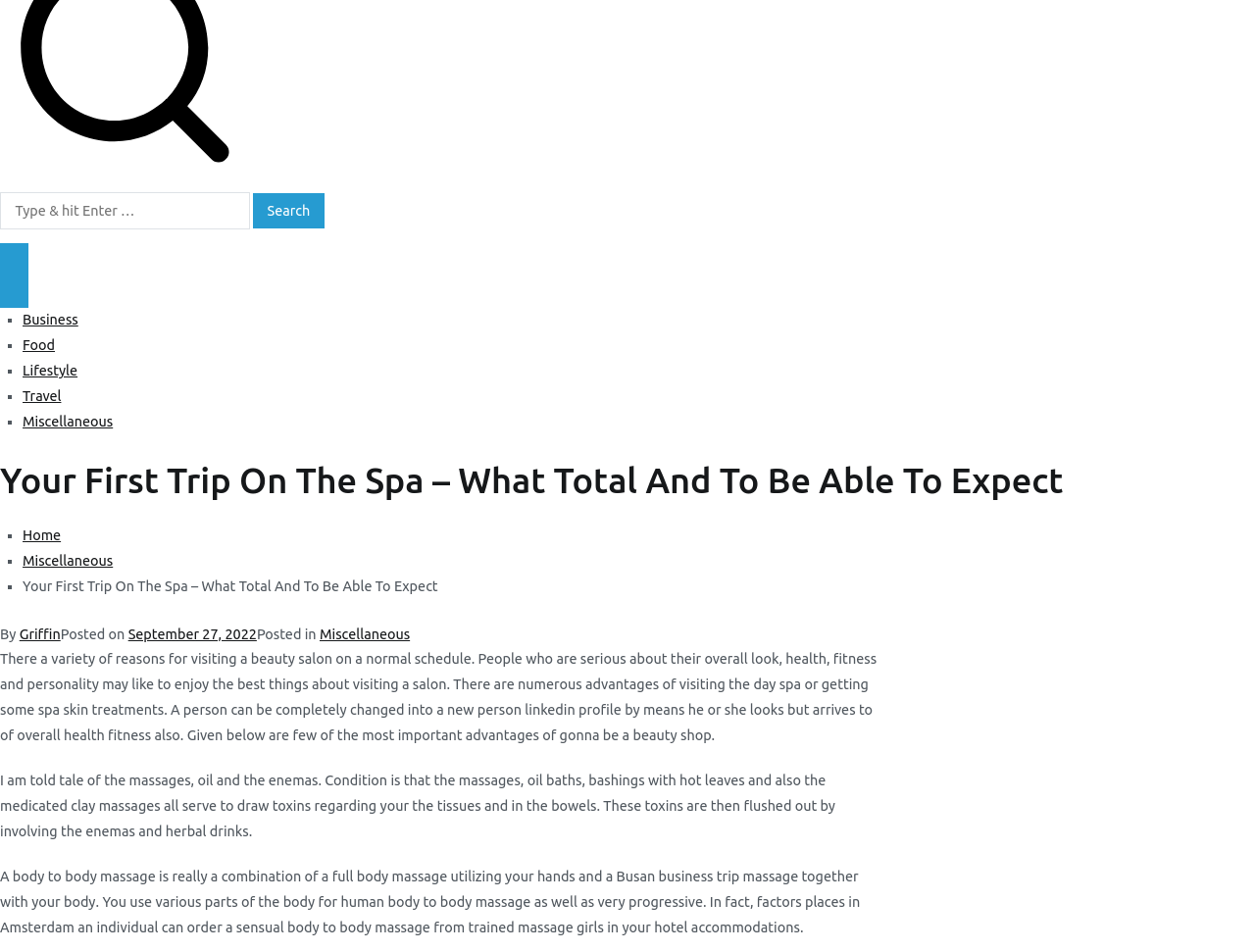Could you locate the bounding box coordinates for the section that should be clicked to accomplish this task: "Read the article".

[0.0, 0.481, 1.0, 0.529]